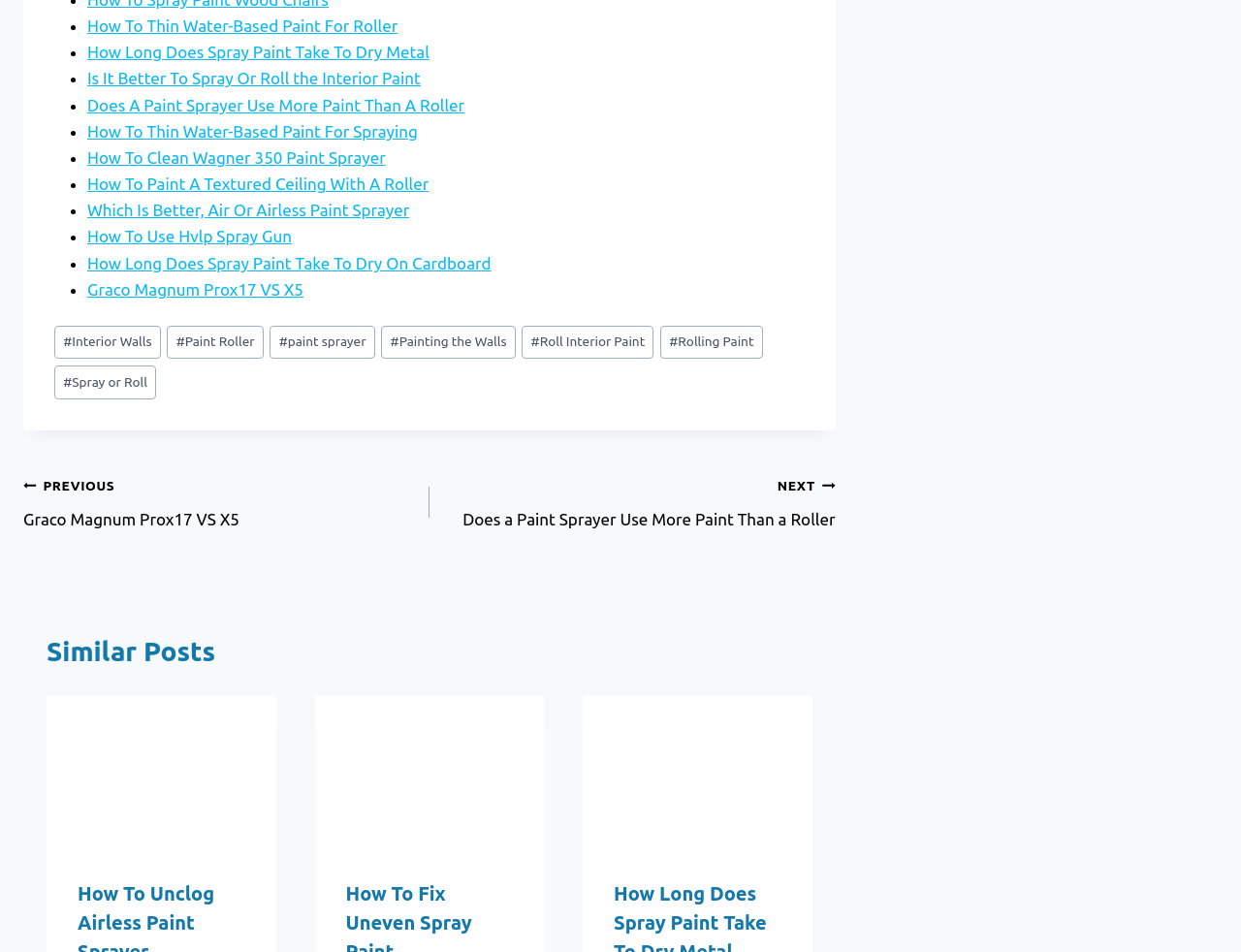Determine the bounding box coordinates of the region I should click to achieve the following instruction: "View 'How To Unclog Airless Paint Sprayer'". Ensure the bounding box coordinates are four float numbers between 0 and 1, i.e., [left, top, right, bottom].

[0.038, 0.73, 0.222, 0.891]